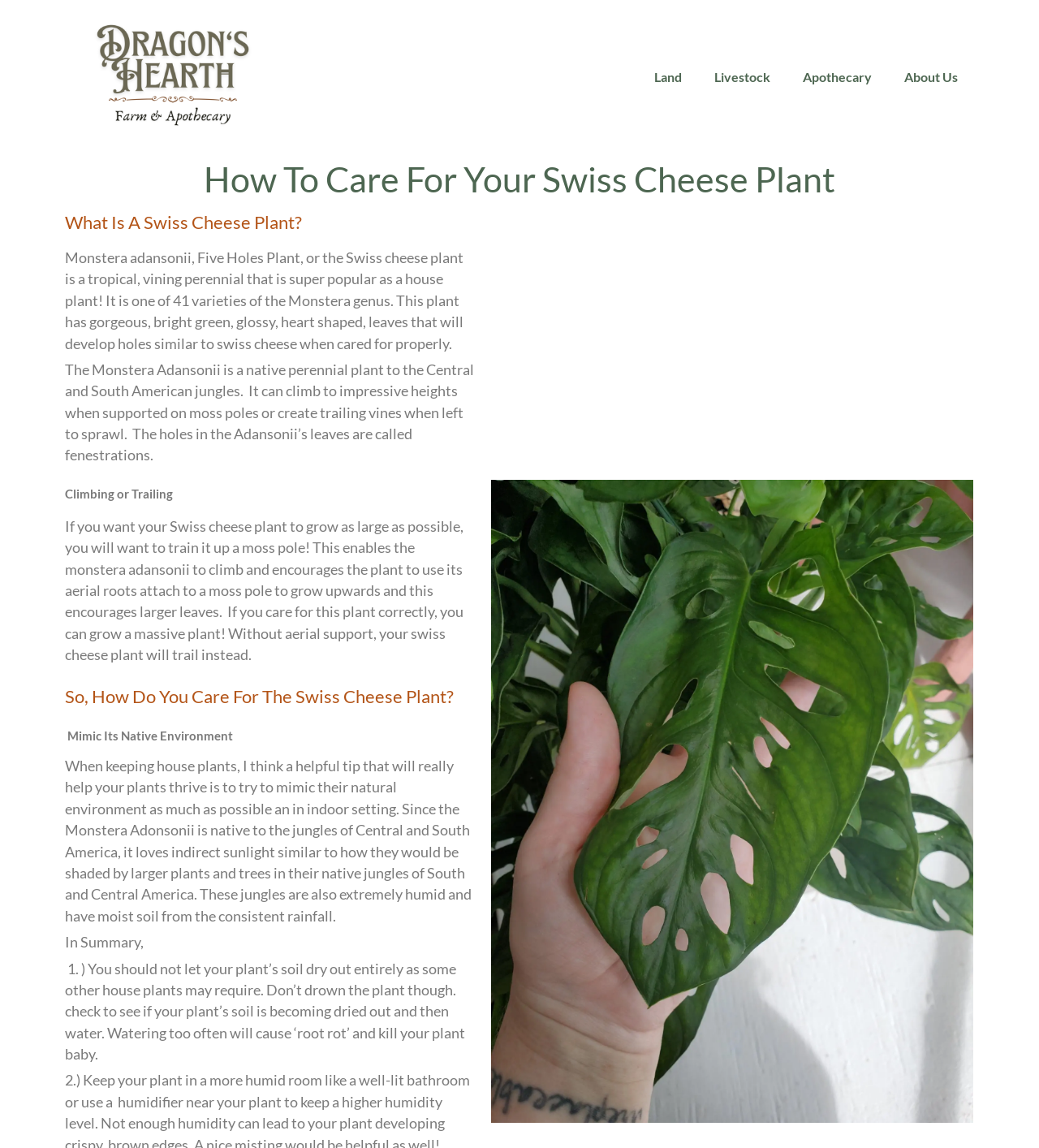What is the name of the plant discussed on this webpage? Please answer the question using a single word or phrase based on the image.

Swiss Cheese Plant